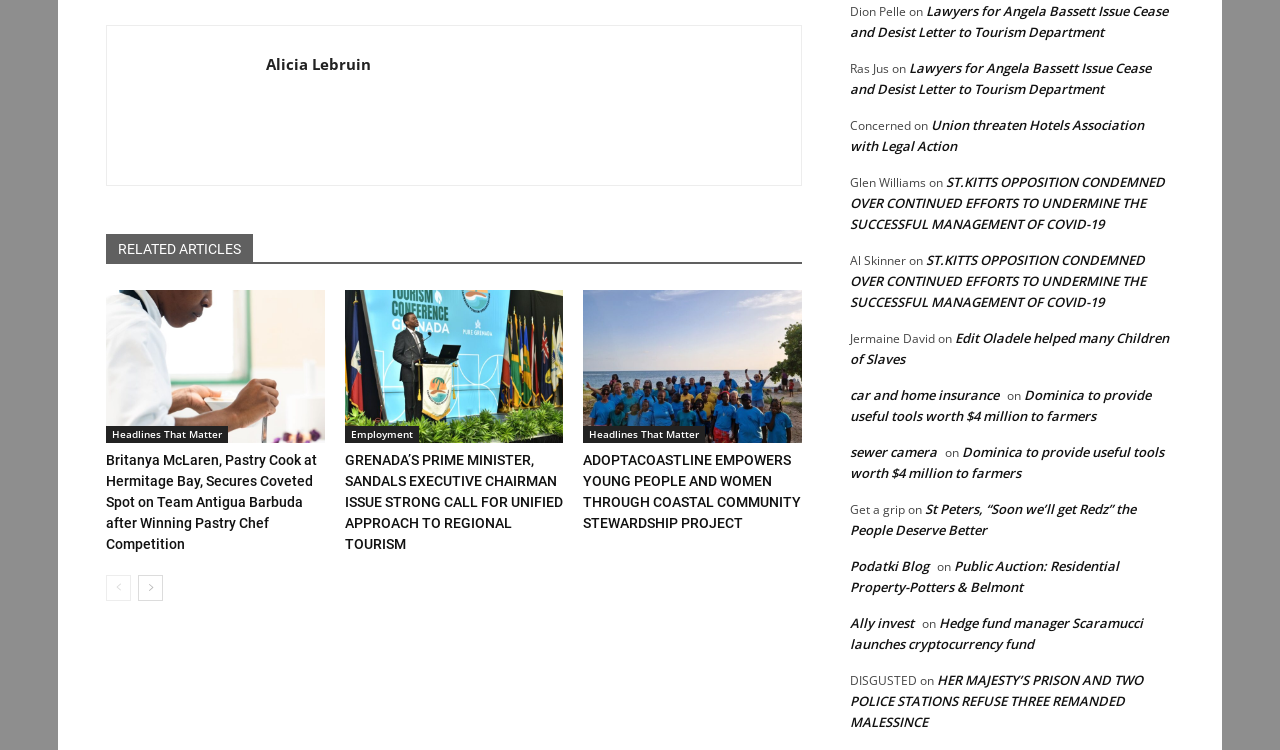Answer in one word or a short phrase: 
What is the category of the article 'Britanya McLaren, Pastry Cook at Hermitage Bay, Secures Coveted Spot on Team Antigua Barbuda after Winning Pastry Chef Competition'?

Employment